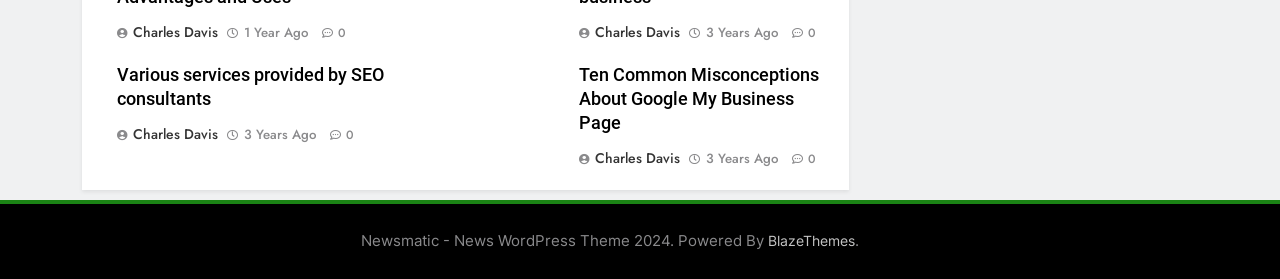Determine the bounding box coordinates for the area that should be clicked to carry out the following instruction: "Check time of post 3 Years Ago".

[0.552, 0.537, 0.608, 0.602]